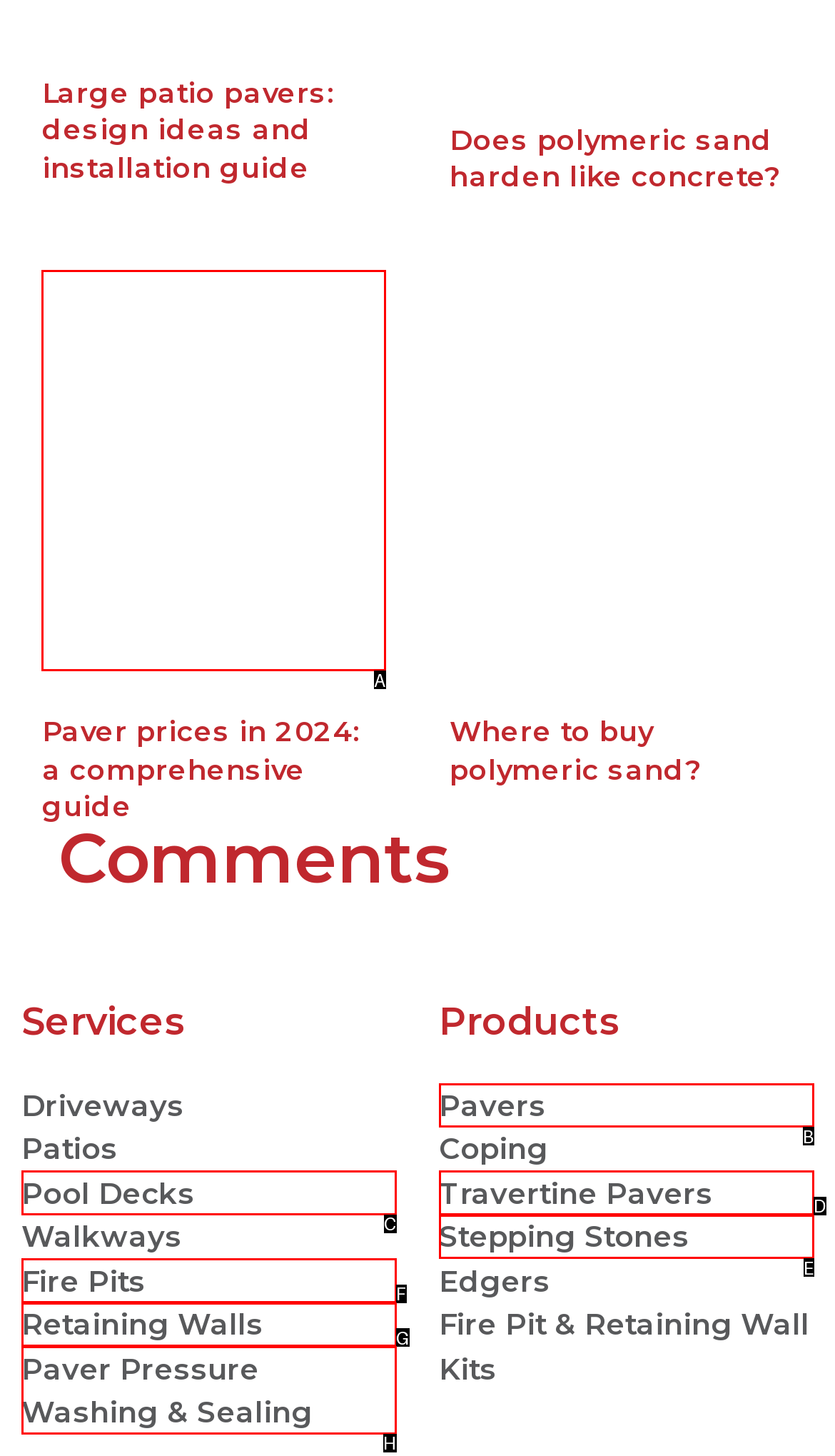Select the letter of the HTML element that best fits the description: Stepping Stones
Answer with the corresponding letter from the provided choices.

E